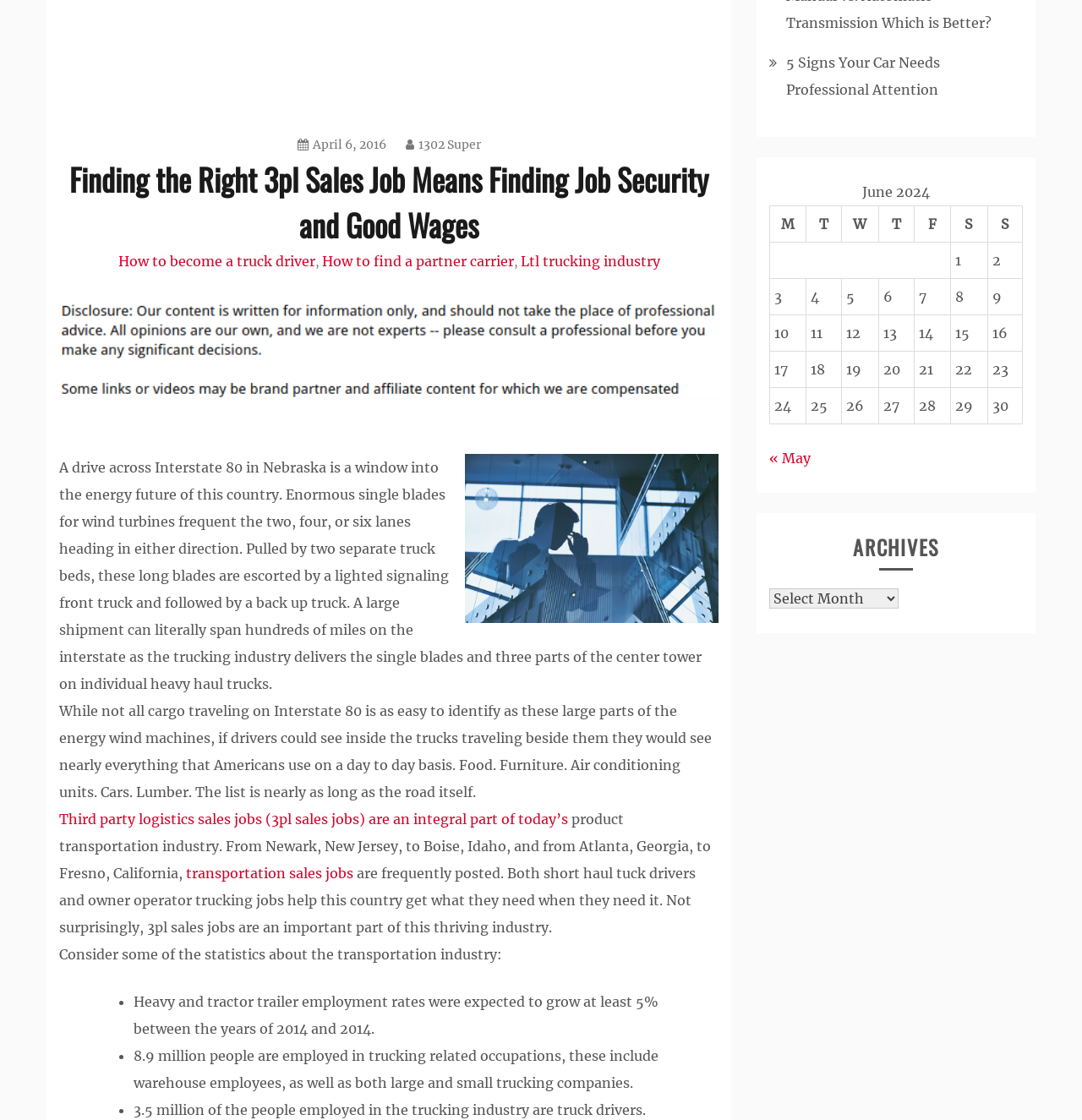Determine the bounding box coordinates for the HTML element described here: "transportation sales jobs".

[0.172, 0.772, 0.327, 0.787]